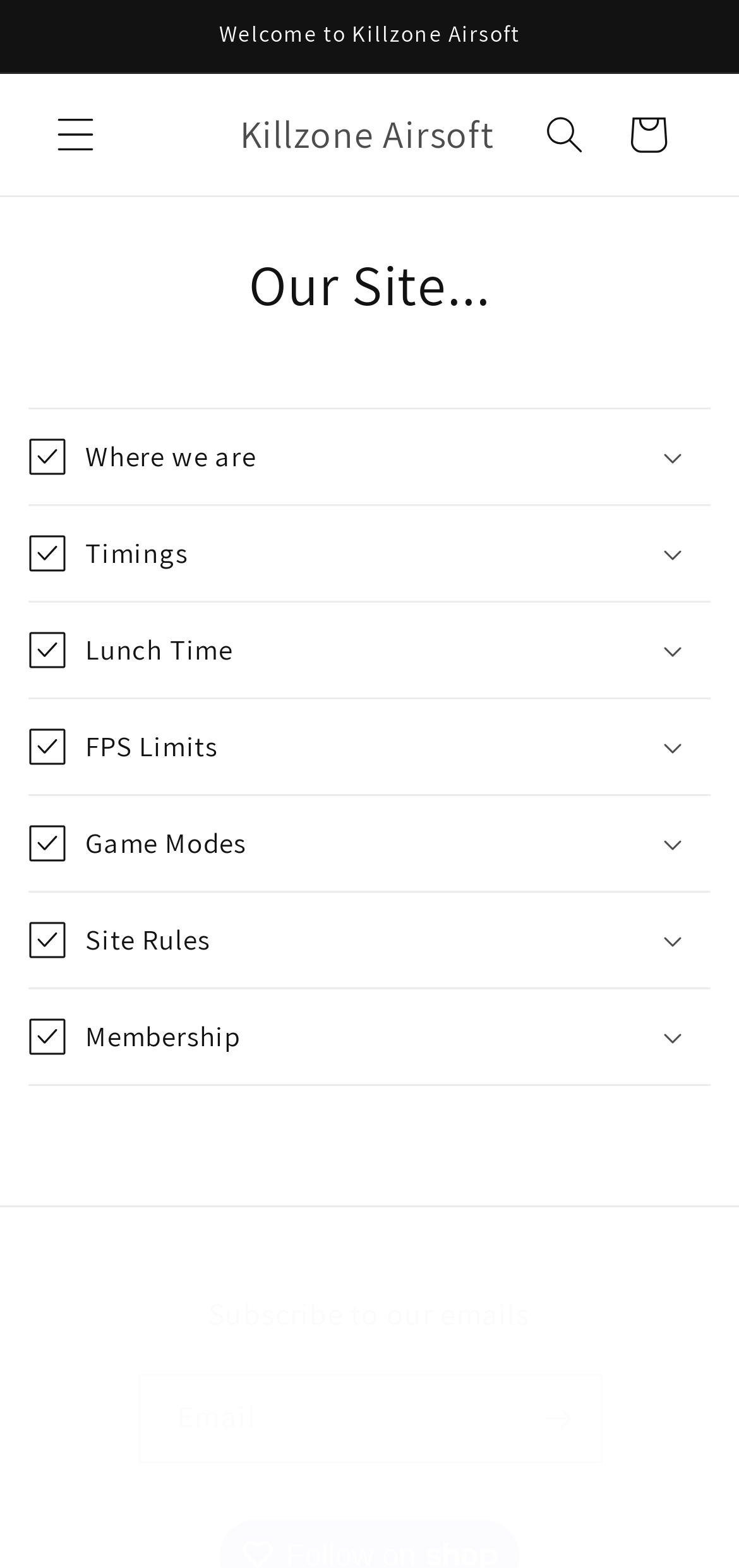Identify the bounding box coordinates of the region that needs to be clicked to carry out this instruction: "Learn about Where we are". Provide these coordinates as four float numbers ranging from 0 to 1, i.e., [left, top, right, bottom].

[0.038, 0.261, 0.962, 0.322]